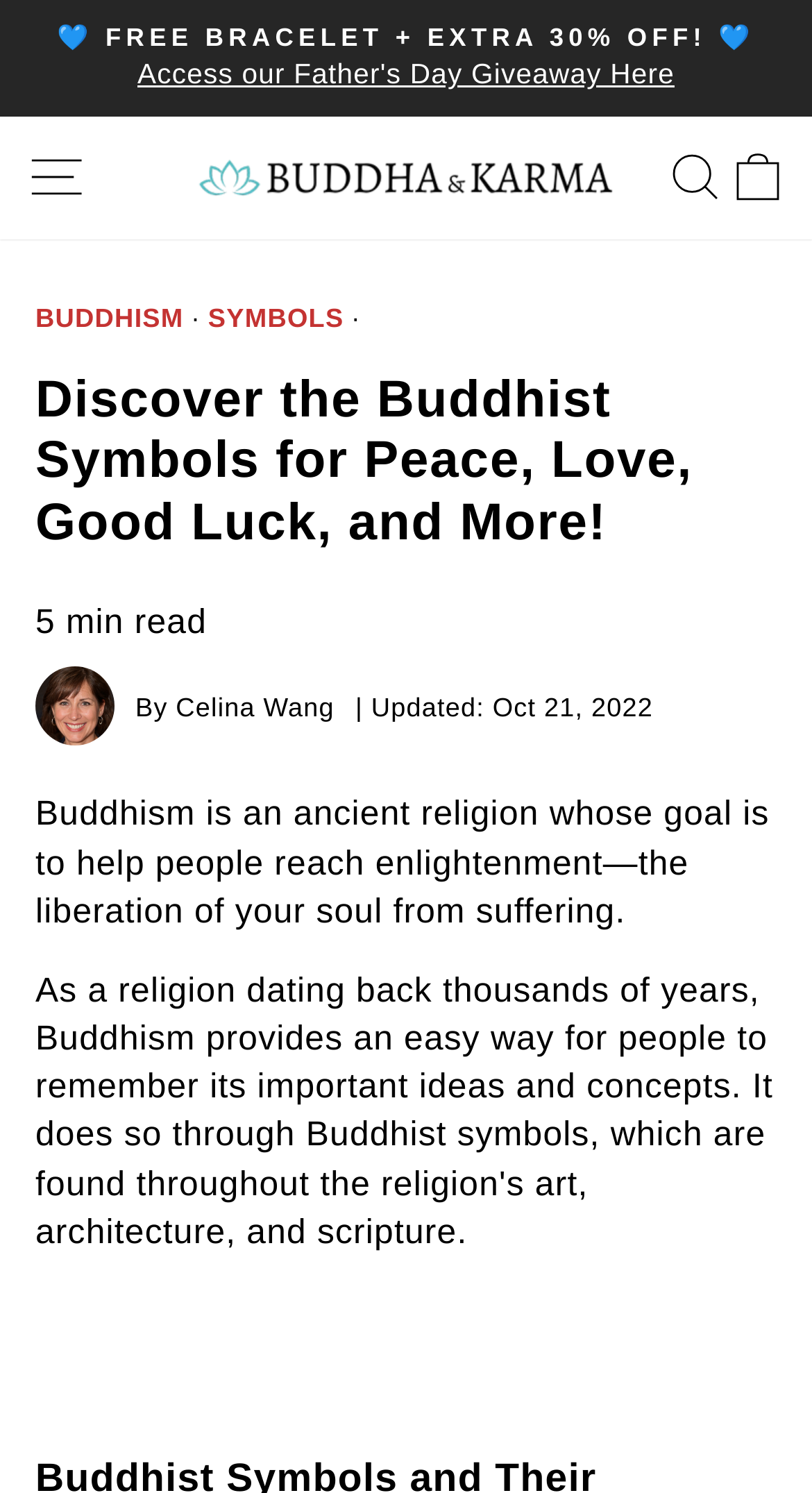From the webpage screenshot, predict the bounding box coordinates (top-left x, top-left y, bottom-right x, bottom-right y) for the UI element described here: alt="Buddha & Karma"

[0.244, 0.107, 0.756, 0.131]